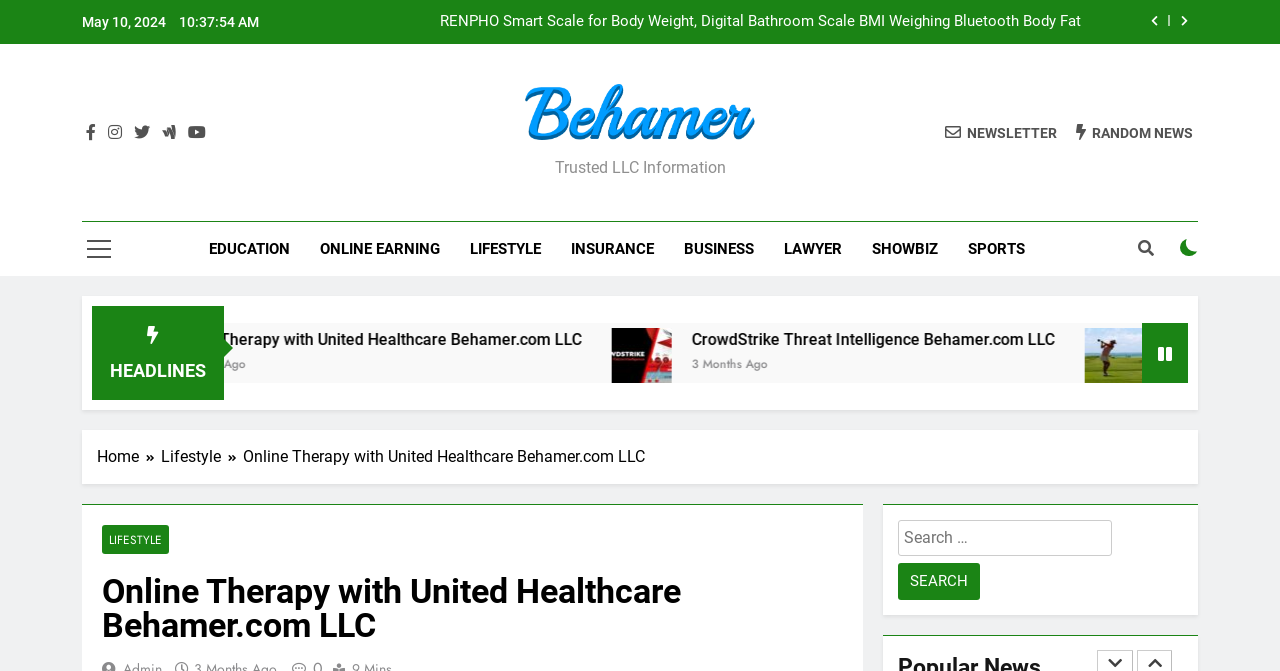Identify the bounding box coordinates for the element you need to click to achieve the following task: "Check the checkbox". The coordinates must be four float values ranging from 0 to 1, formatted as [left, top, right, bottom].

[0.922, 0.356, 0.936, 0.382]